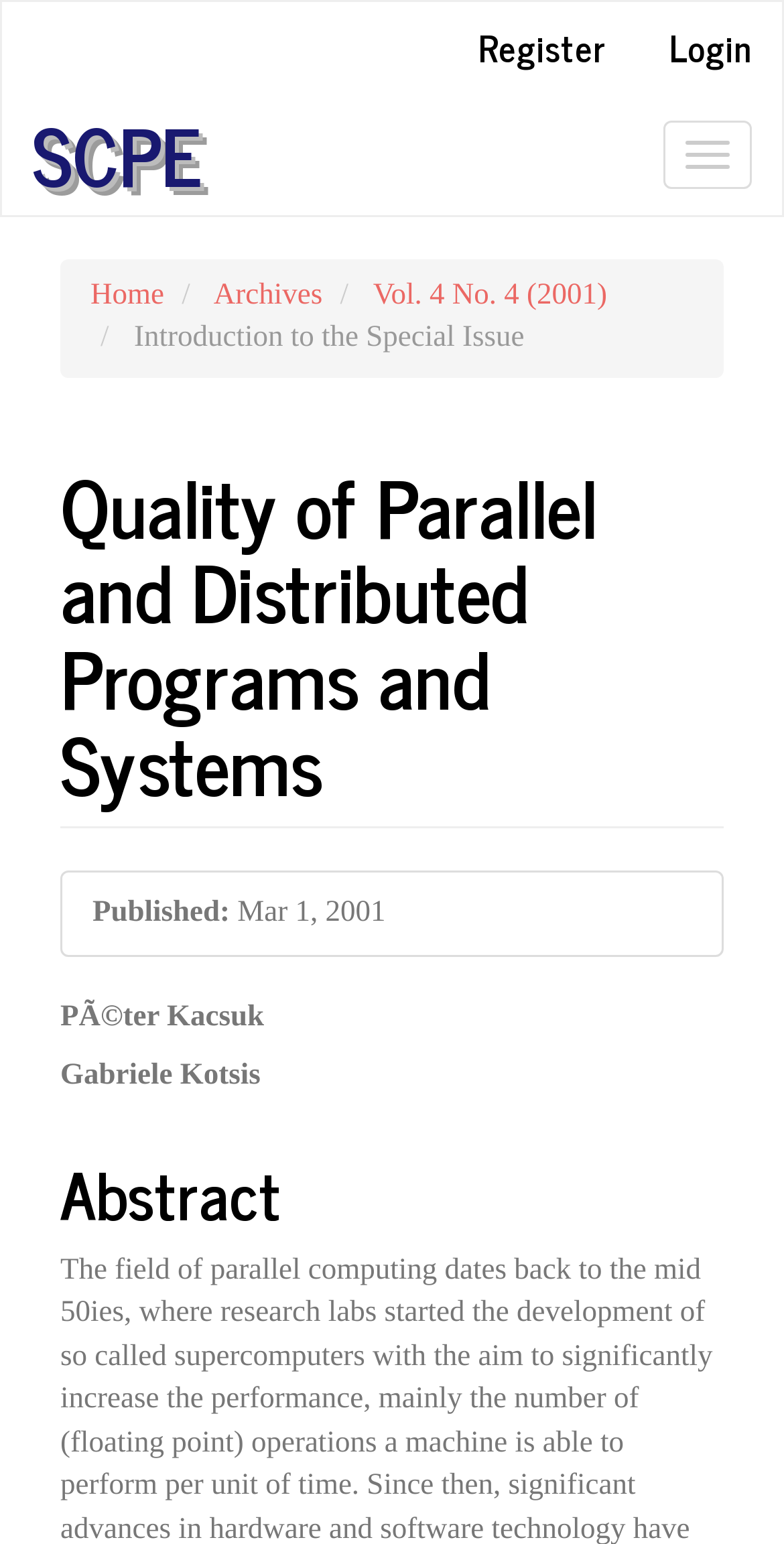Generate a thorough description of the webpage.

The webpage is about the "Quality of Parallel and Distributed Programs and Systems" in the context of "Scalable Computing: Practice and Experience". 

At the top left, there is a main navigation link. Below it, there are three links: "Main Content", "Sidebar", and another "Main Navigation" link. 

On the top right, there are two links: "Register" and "Login". Next to them, there is a toggle navigation button. 

Below the navigation links, there is a link to "SCPE". 

The main content area is divided into two sections. On the left, there is a navigation menu with links to "Home", "Archives", and a specific volume and issue of a journal. Below the navigation menu, there is a heading that reads "Quality of Parallel and Distributed Programs and Systems". 

On the right side of the main content area, there is an article with a heading that reads "Introduction to the Special Issue". Below the heading, there is a section with the title "Article Sidebar". 

The article content is divided into sections, including "Published" with a date, "Main Article Content", and "Abstract". The authors of the article, "PÃ©ter Kacsuk" and "Gabriele Kotsis", are listed below the article title.